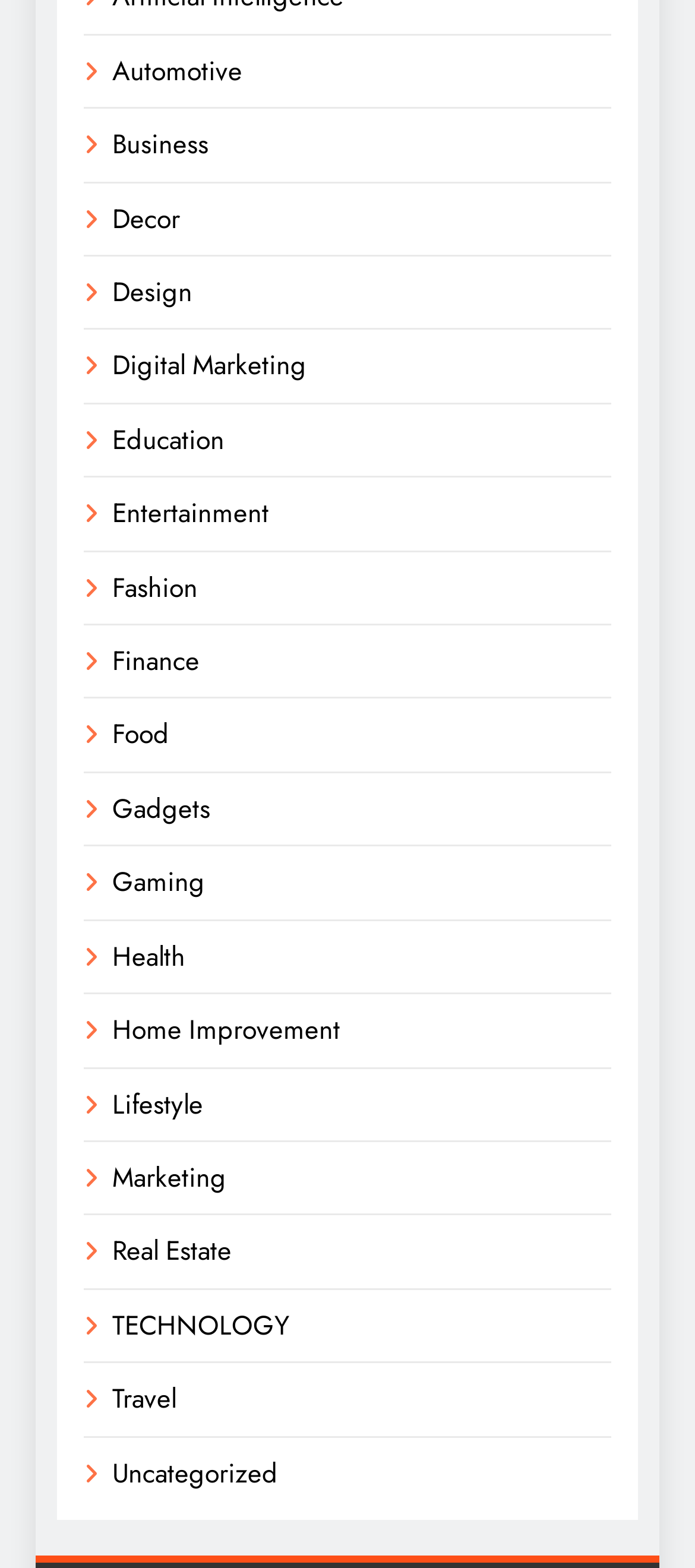Give a one-word or one-phrase response to the question:
How many categories start with the letter 'D'?

2